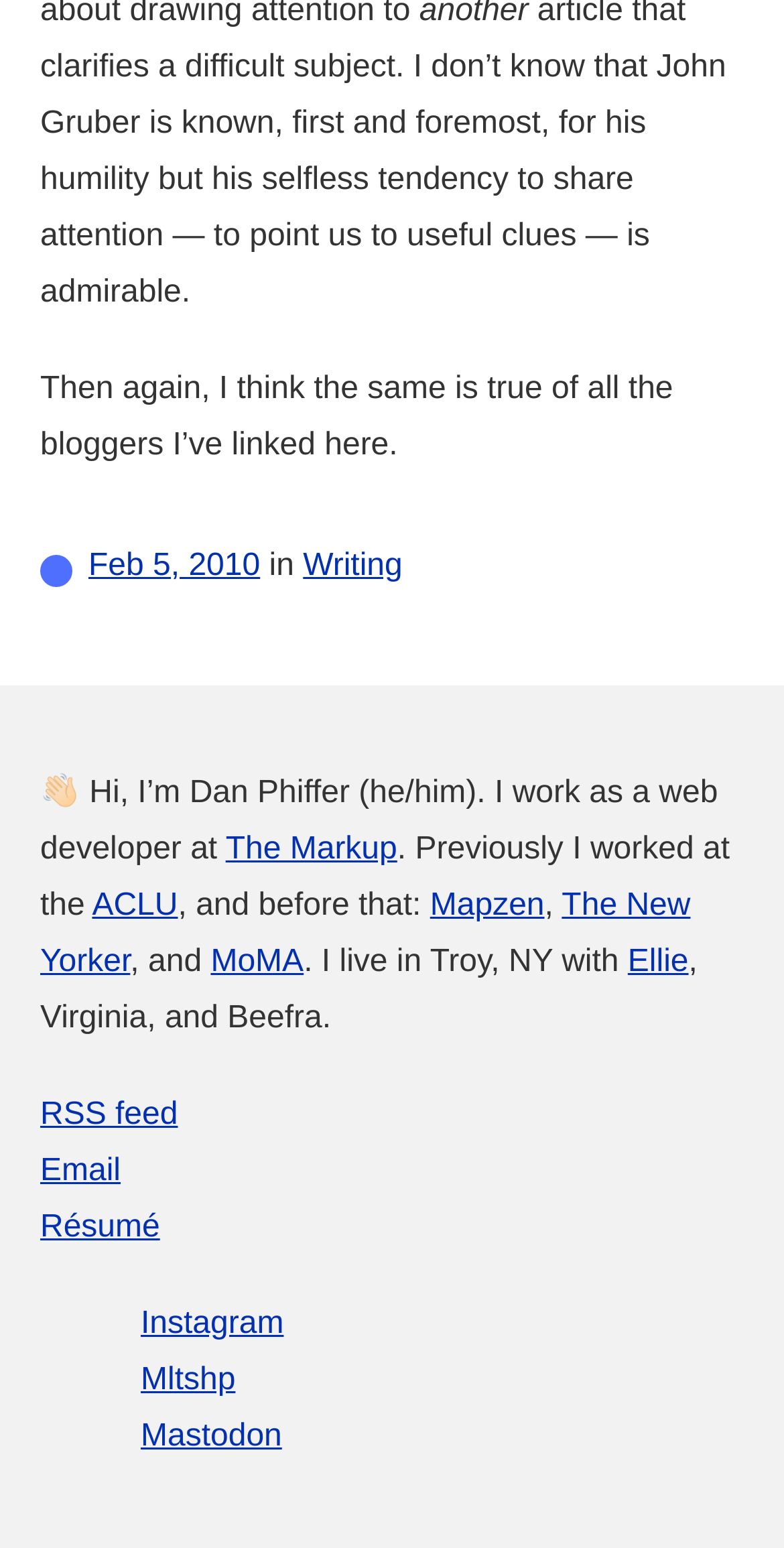Please determine the bounding box coordinates of the element's region to click for the following instruction: "View Dan Phiffer's resume".

[0.051, 0.781, 0.204, 0.804]